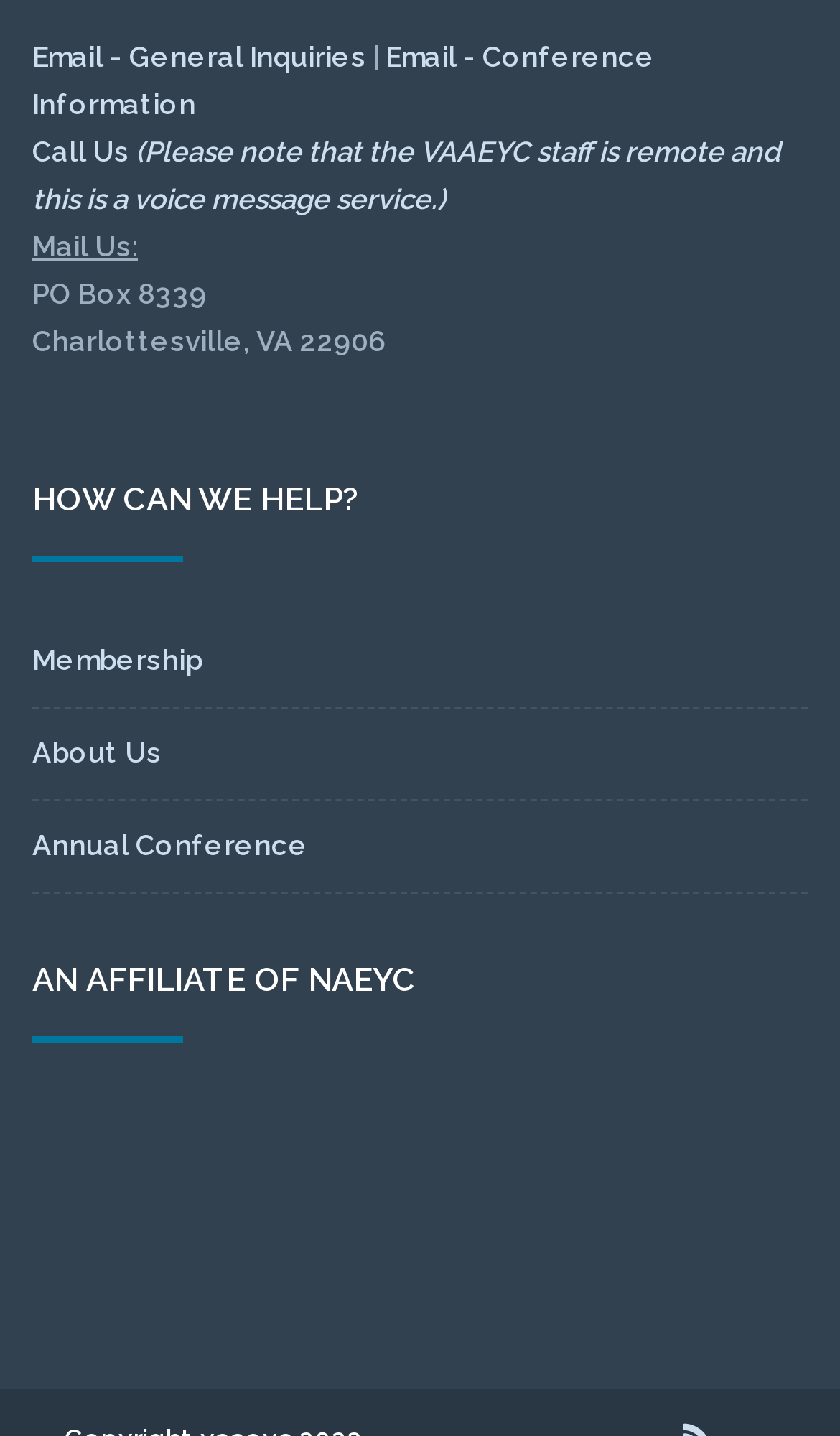Reply to the question with a single word or phrase:
What is the phone number to call?

Not provided